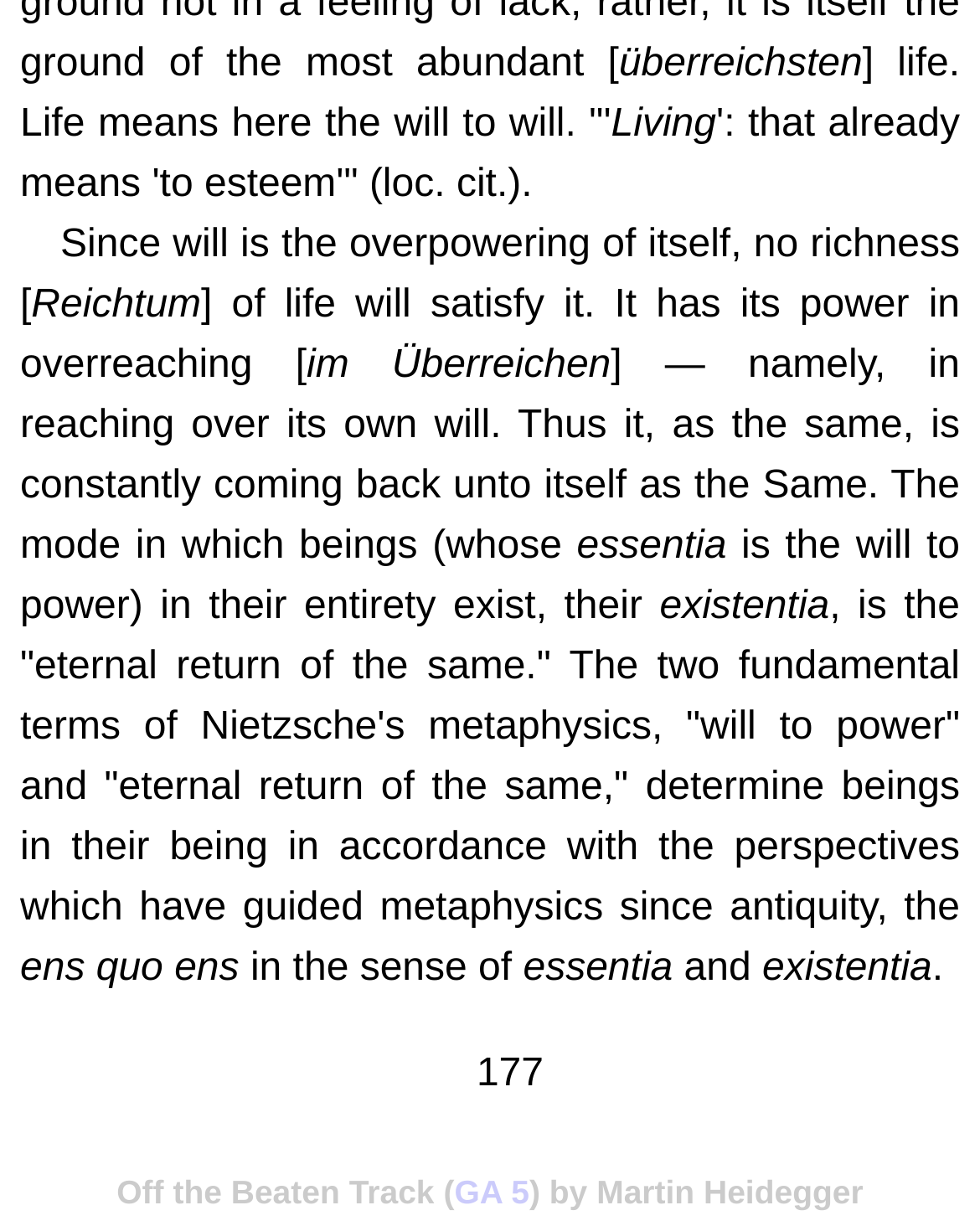Identify the bounding box coordinates for the UI element described as follows: "GA 5". Ensure the coordinates are four float numbers between 0 and 1, formatted as [left, top, right, bottom].

[0.464, 0.952, 0.54, 0.983]